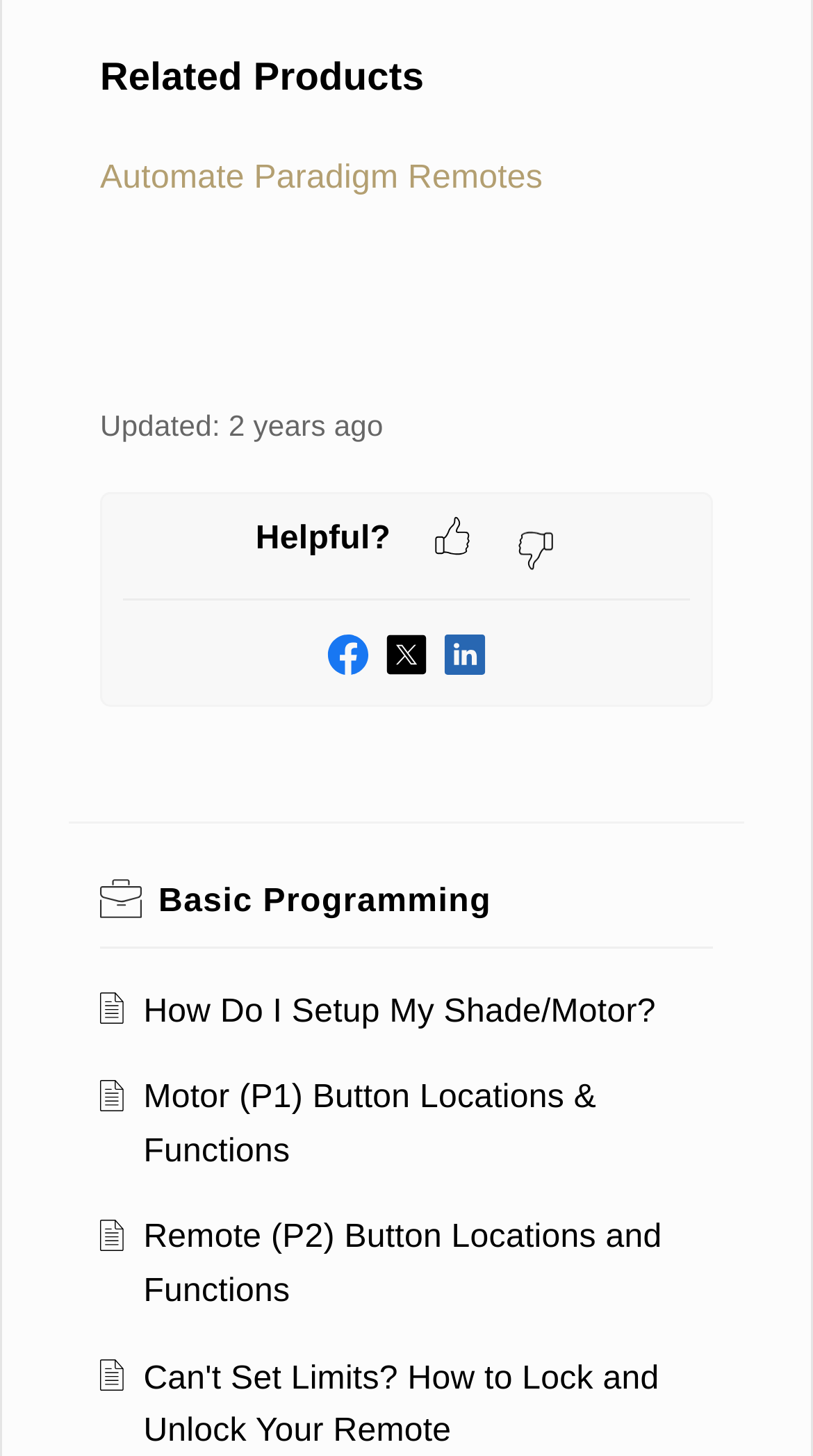What is the topic of the last link under 'Basic Programming'?
Please provide a detailed answer to the question.

The last link under 'Basic Programming' can be found in the middle section of the webpage, where it says 'Can't Set Limits? How to Lock and Unlock Your Remote'. This link is related to the topic of locking and unlocking a remote.